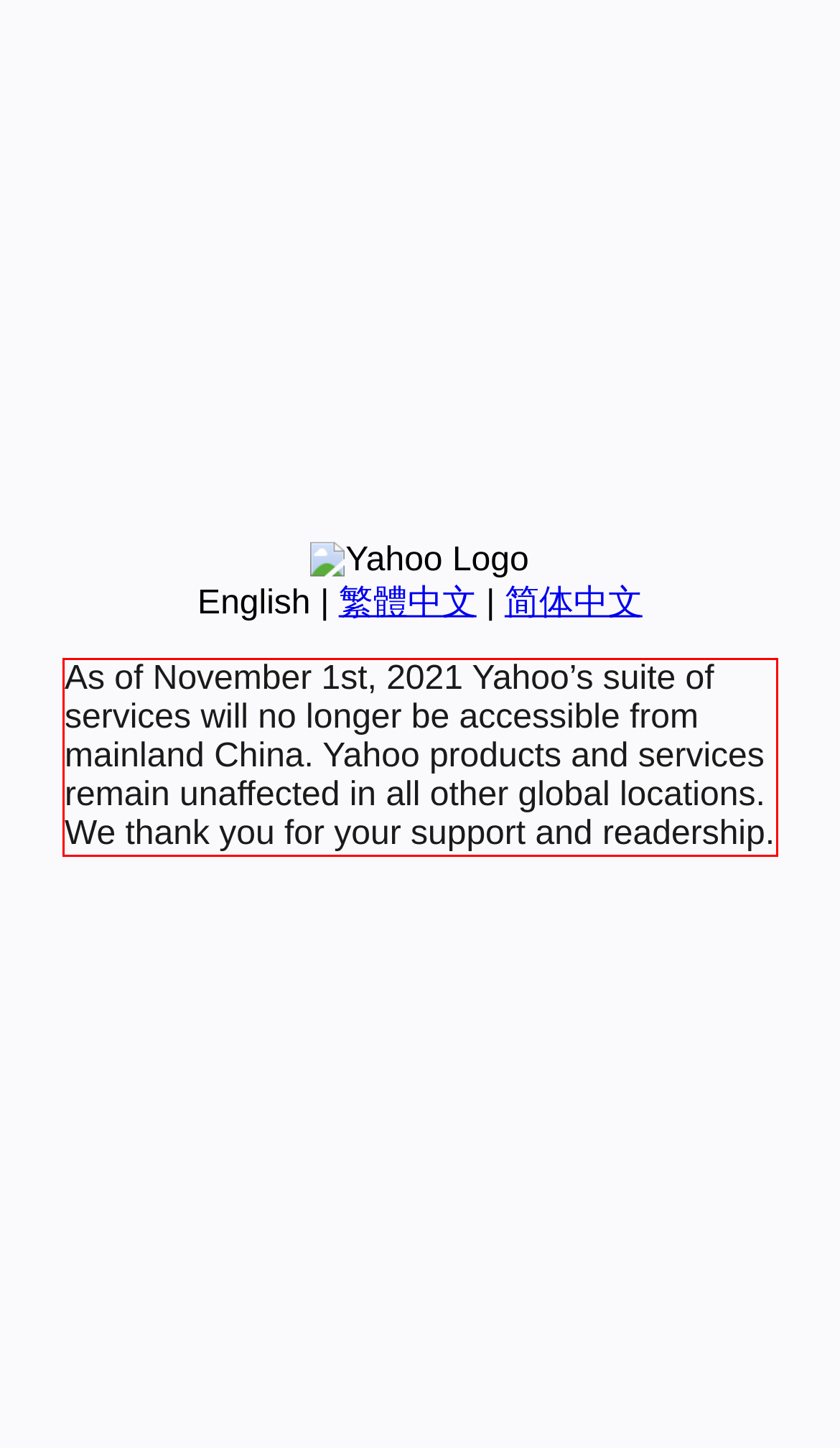From the given screenshot of a webpage, identify the red bounding box and extract the text content within it.

As of November 1st, 2021 Yahoo’s suite of services will no longer be accessible from mainland China. Yahoo products and services remain unaffected in all other global locations. We thank you for your support and readership.